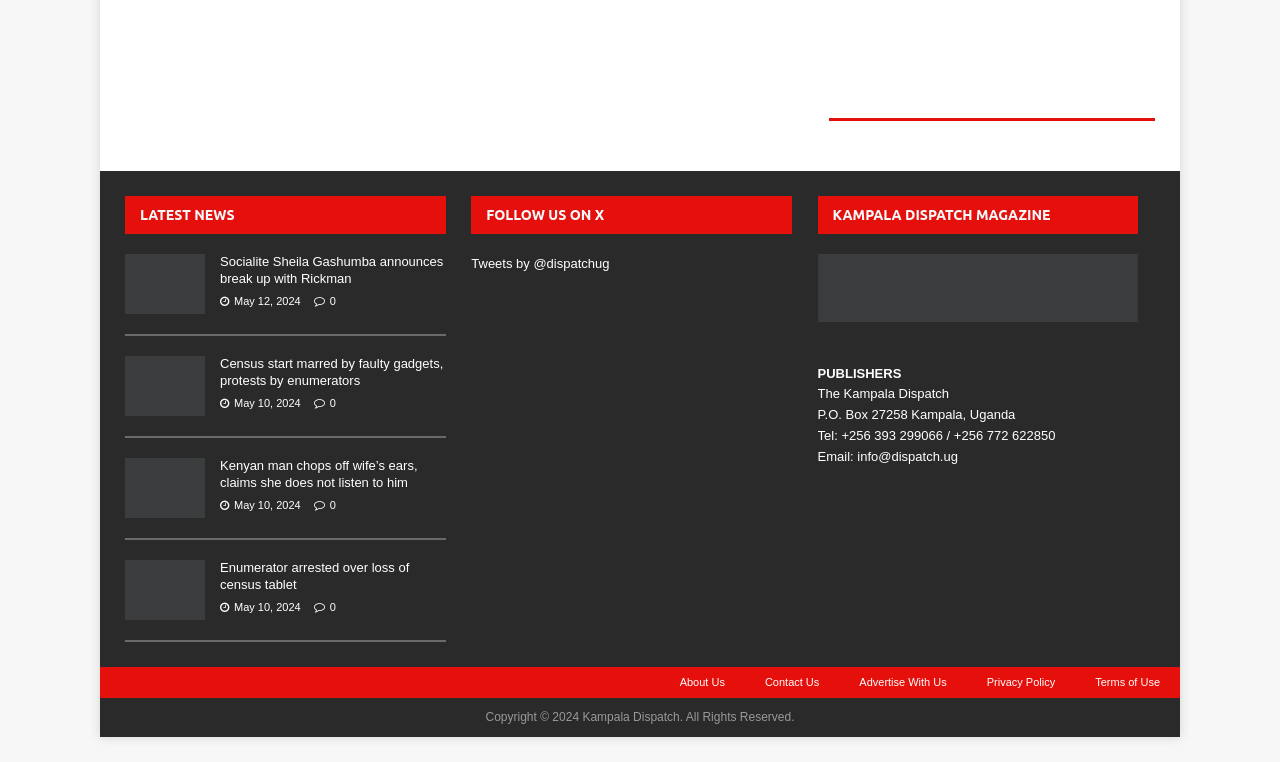Determine the bounding box coordinates of the clickable region to execute the instruction: "Learn about the publisher". The coordinates should be four float numbers between 0 and 1, denoted as [left, top, right, bottom].

[0.639, 0.507, 0.741, 0.527]